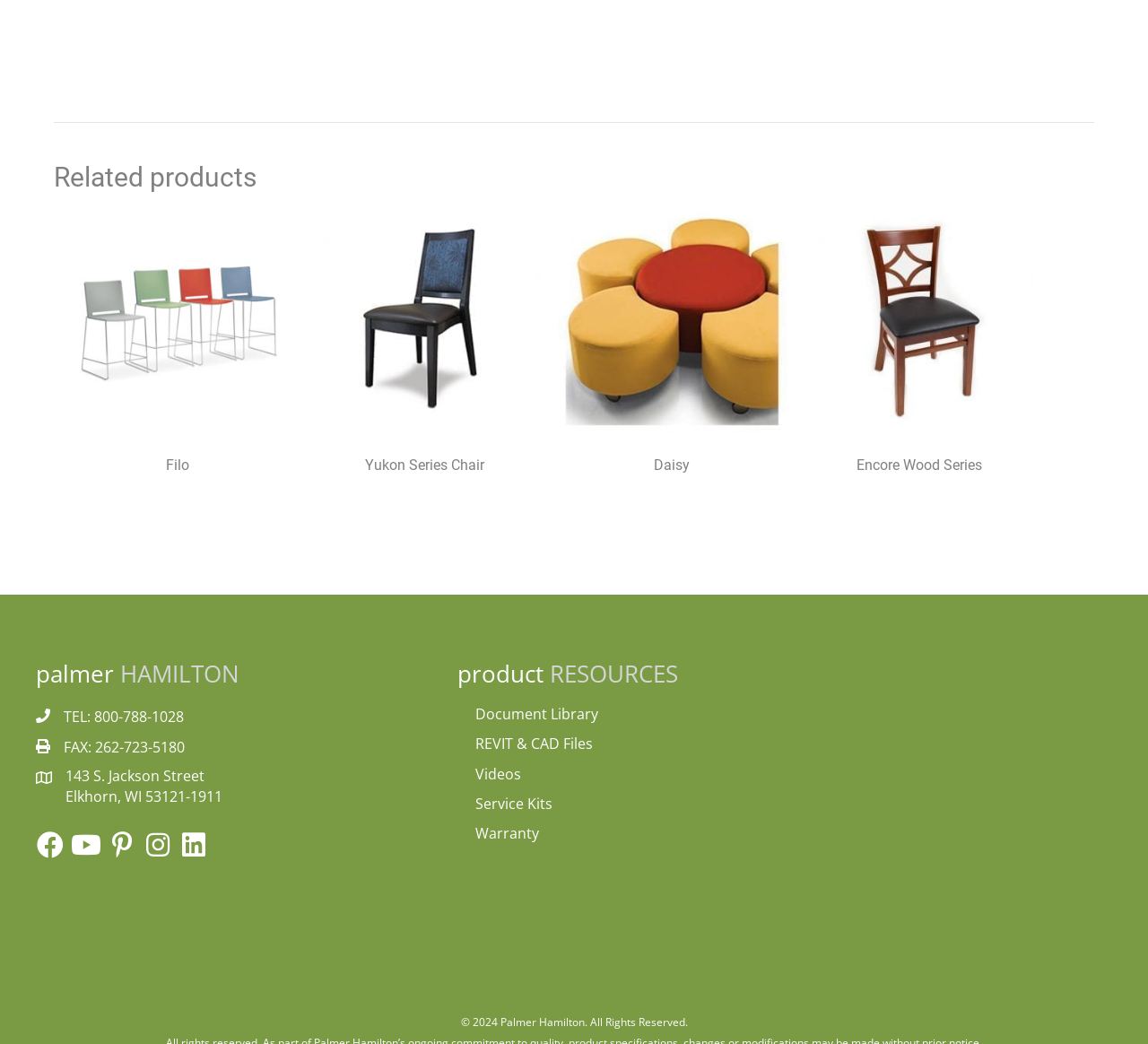Identify the bounding box coordinates of the element that should be clicked to fulfill this task: "Click on Filo". The coordinates should be provided as four float numbers between 0 and 1, i.e., [left, top, right, bottom].

[0.055, 0.196, 0.255, 0.463]